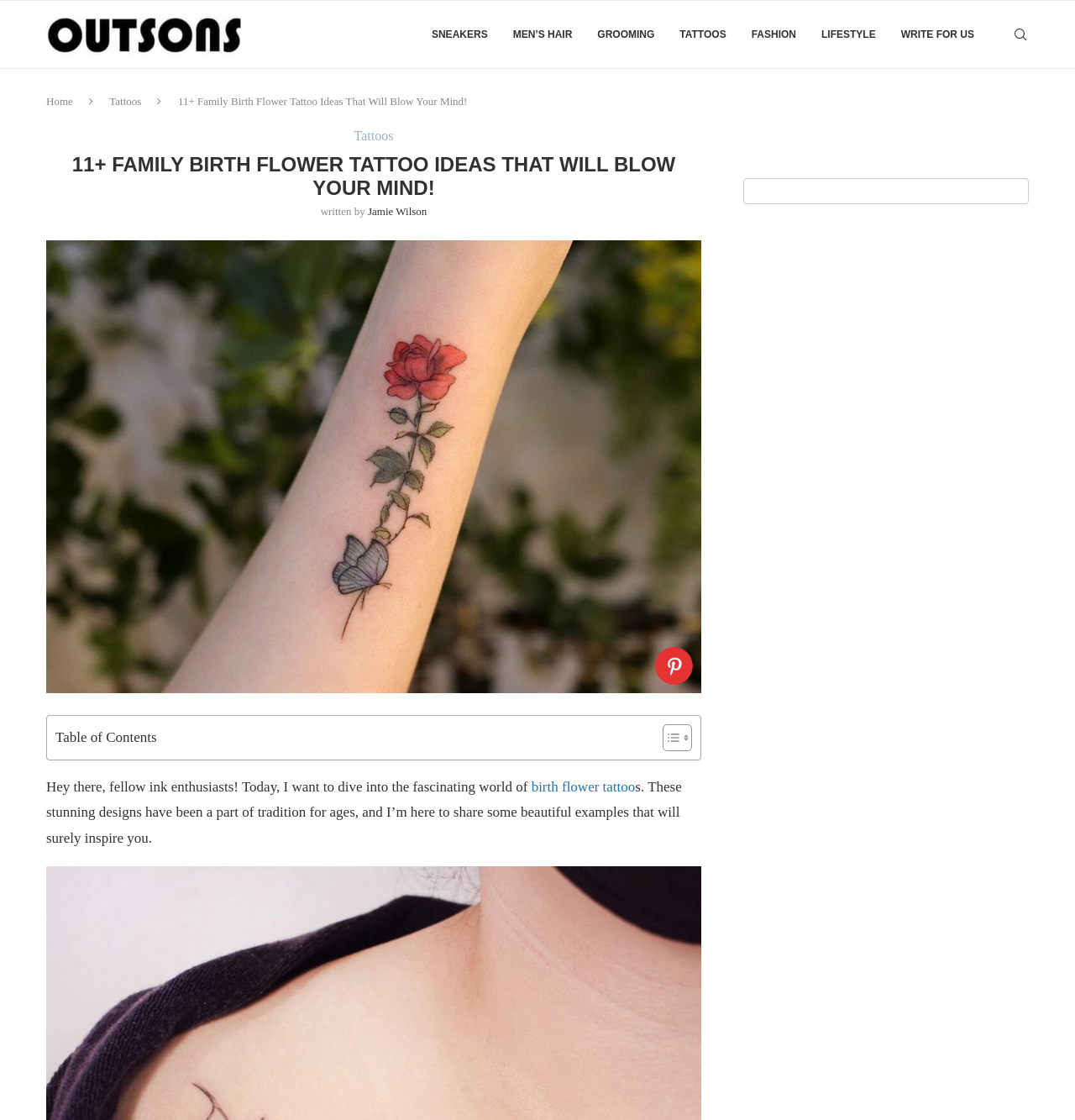Identify the bounding box of the UI element described as follows: "Home". Provide the coordinates as four float numbers in the range of 0 to 1 [left, top, right, bottom].

[0.043, 0.085, 0.068, 0.096]